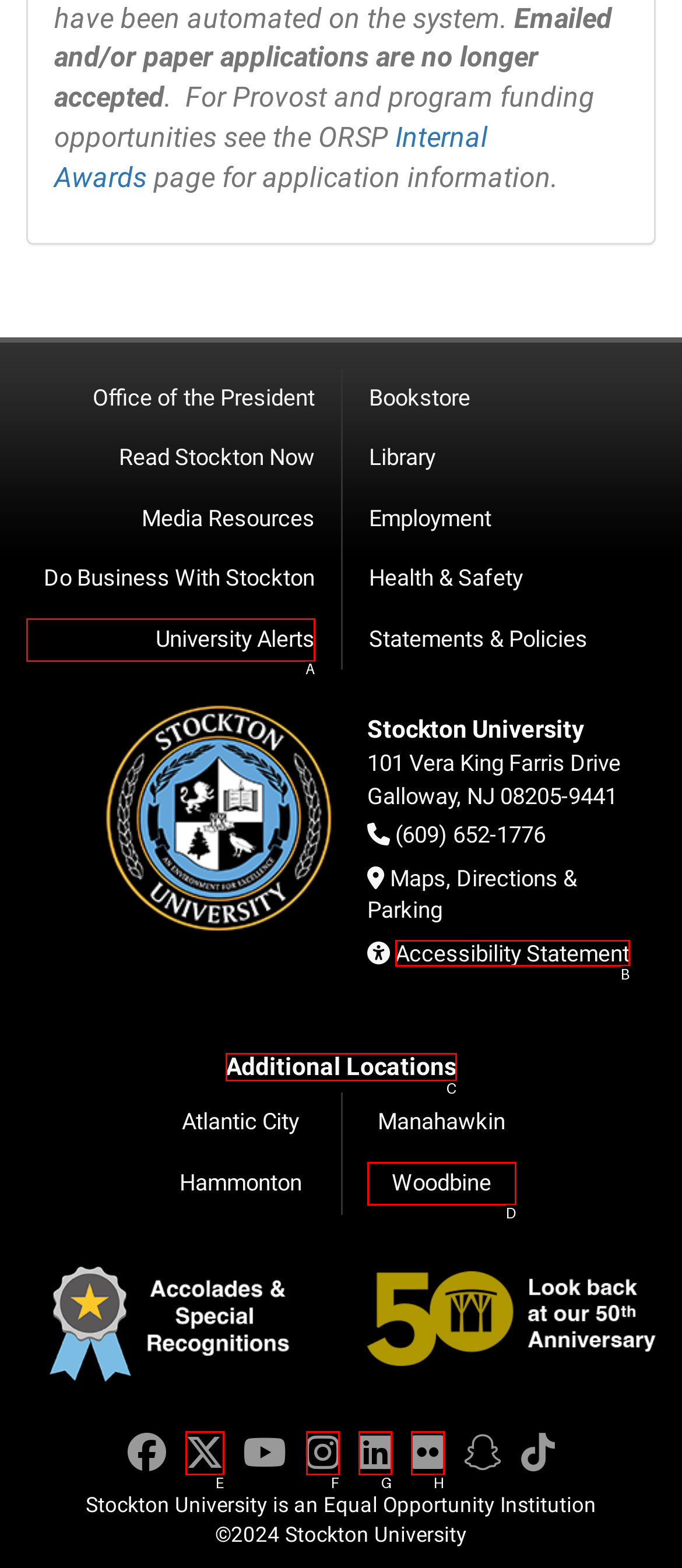Point out the HTML element that matches the following description: Instagram
Answer with the letter from the provided choices.

F